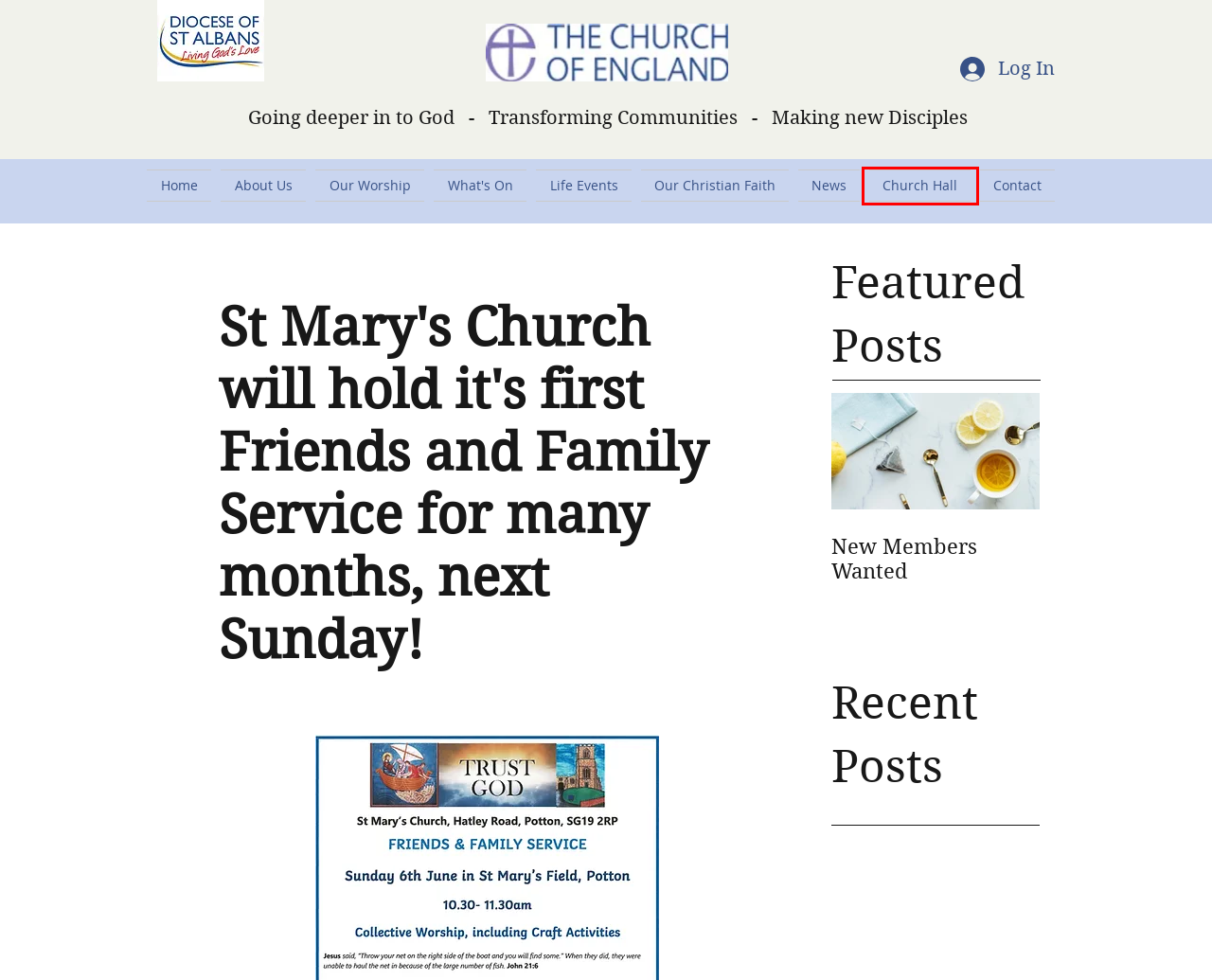Given a screenshot of a webpage with a red rectangle bounding box around a UI element, select the best matching webpage description for the new webpage that appears after clicking the highlighted element. The candidate descriptions are:
A. St Mary's Church Hall | Potton Parish Church
B. Clubs/Groups | Potton Parish Church
C. Services | Potton Parish Church
D. Christenings/Baptisms | Potton Parish Church
E. About | Potton Parish Church
F. Contact | Potton Parish Church
G. Advent/Christmas Services 2018| Potton Parish Church
H. Home | Potton Parish Church

A